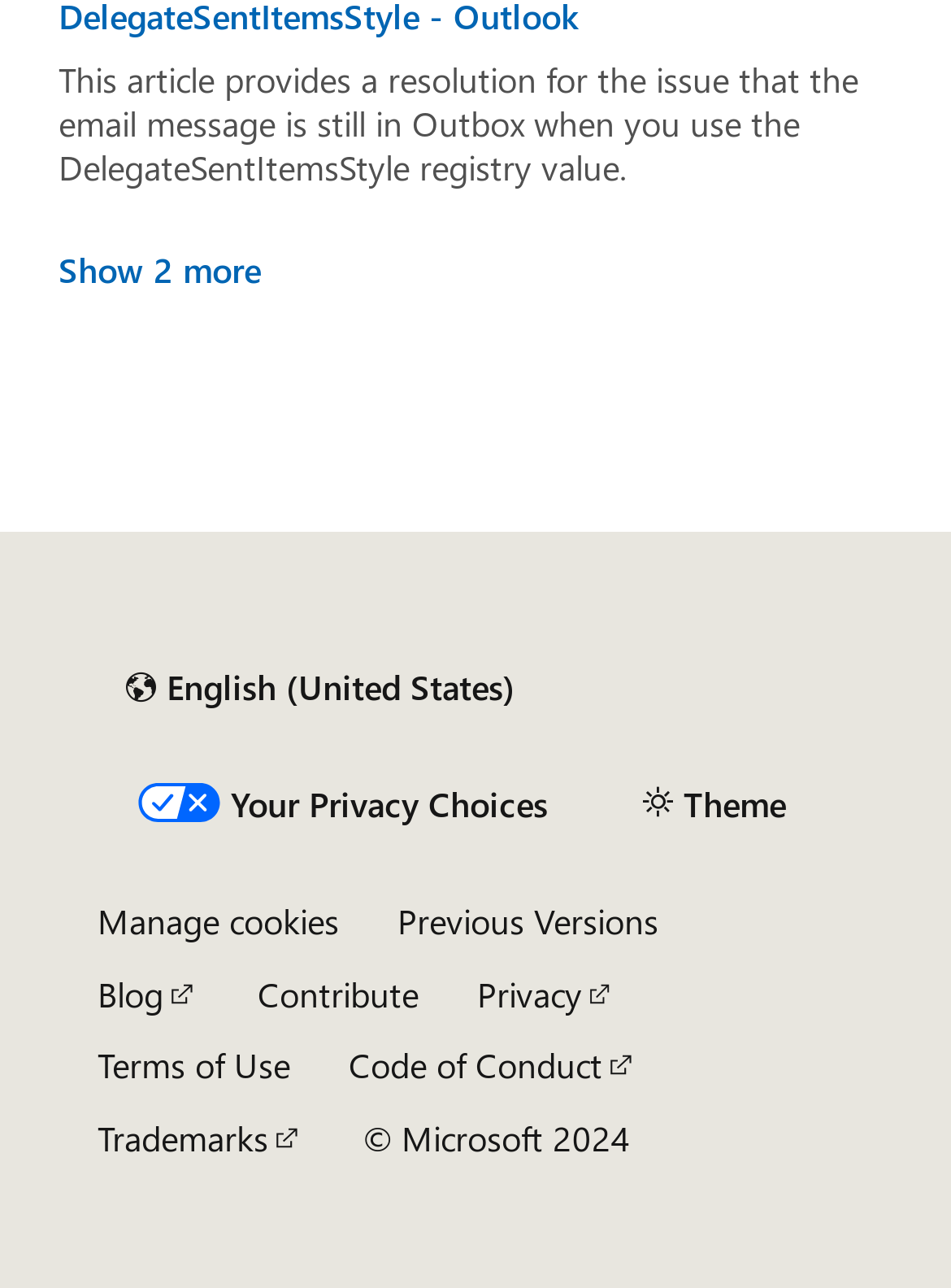Determine the bounding box for the HTML element described here: "English (United States)". The coordinates should be given as [left, top, right, bottom] with each number being a float between 0 and 1.

[0.103, 0.504, 0.571, 0.564]